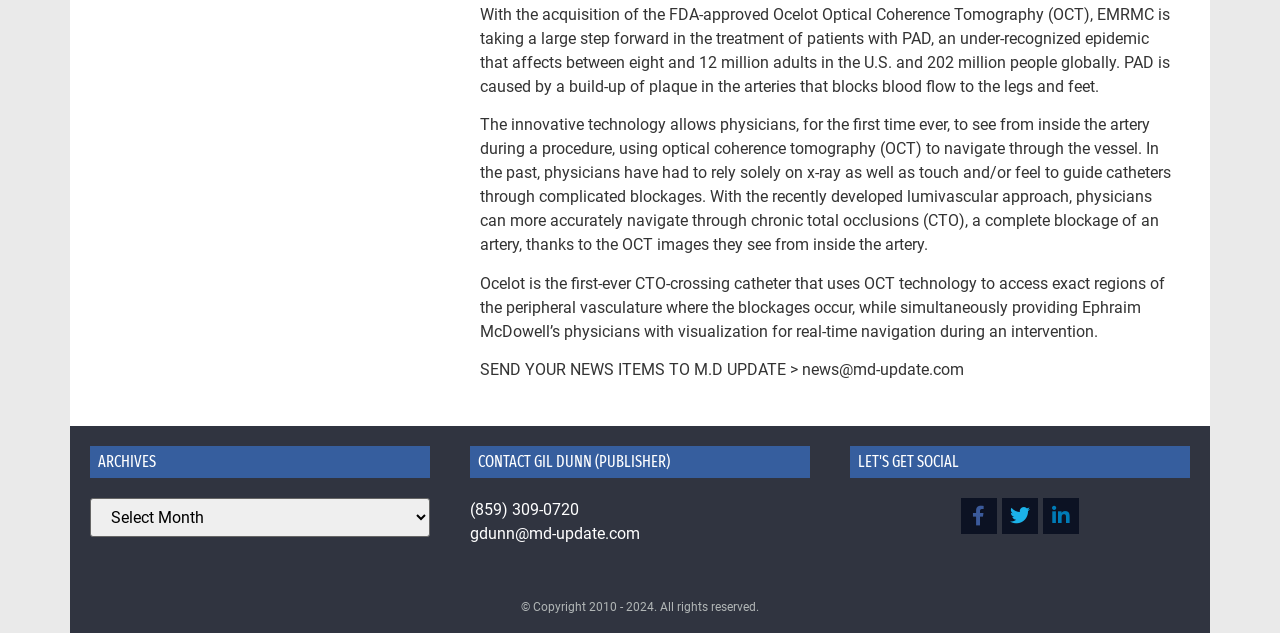Please provide a brief answer to the question using only one word or phrase: 
What is the phone number of the publisher?

(859) 309-0720